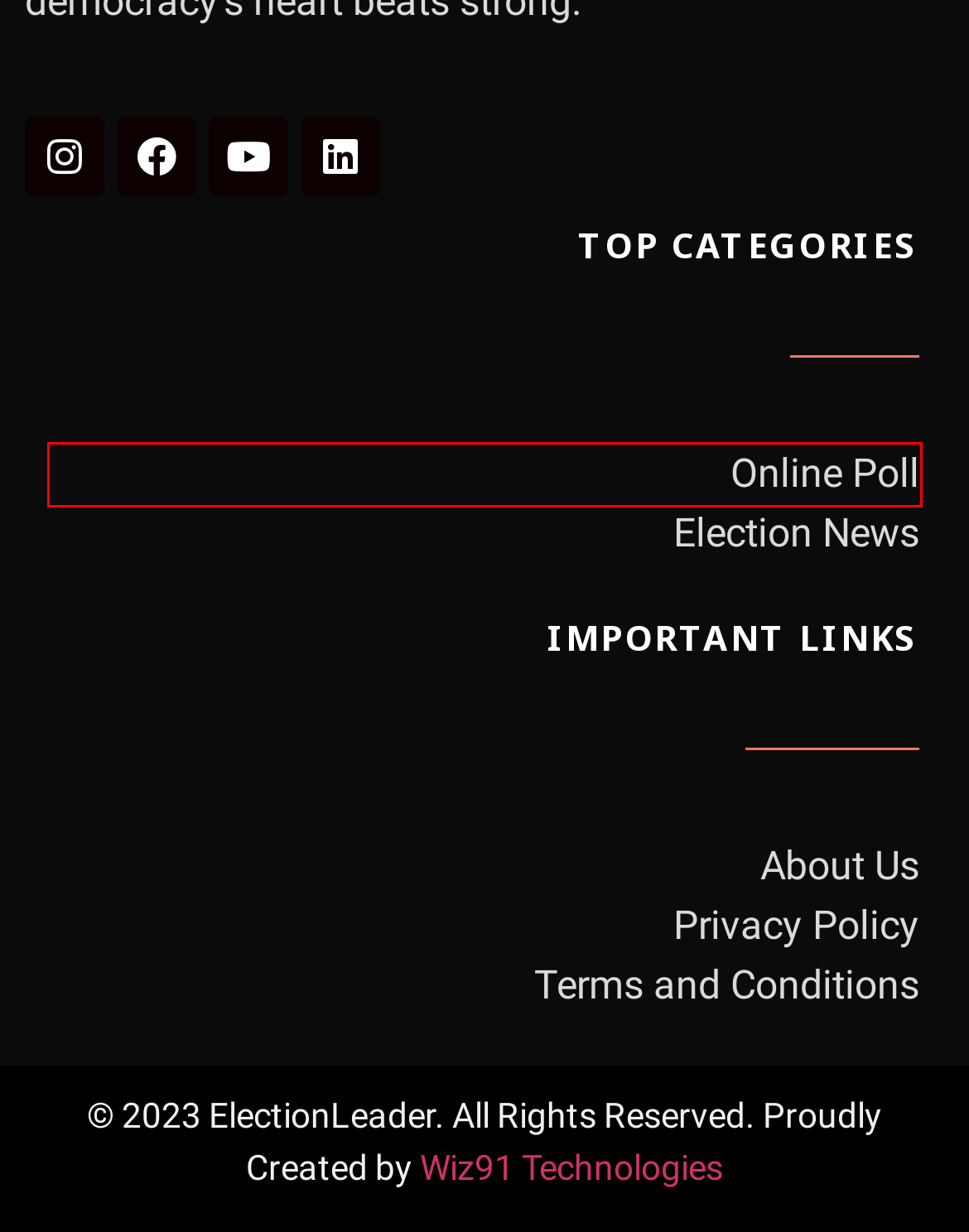Look at the screenshot of the webpage and find the element within the red bounding box. Choose the webpage description that best fits the new webpage that will appear after clicking the element. Here are the candidates:
A. About Us - Election Leader
B. One Nation One Election: A Panacea or a Pandora's Box for India? - Election Leader
C. Contact Us - Election Leader
D. Online Poll - Election Leader
E. Choosing the Right Leader By Your Vote
F. Election News - Election Leader
G. Privacy Policy - Election Leader
H. Terms and Conditions - Election Leader

D